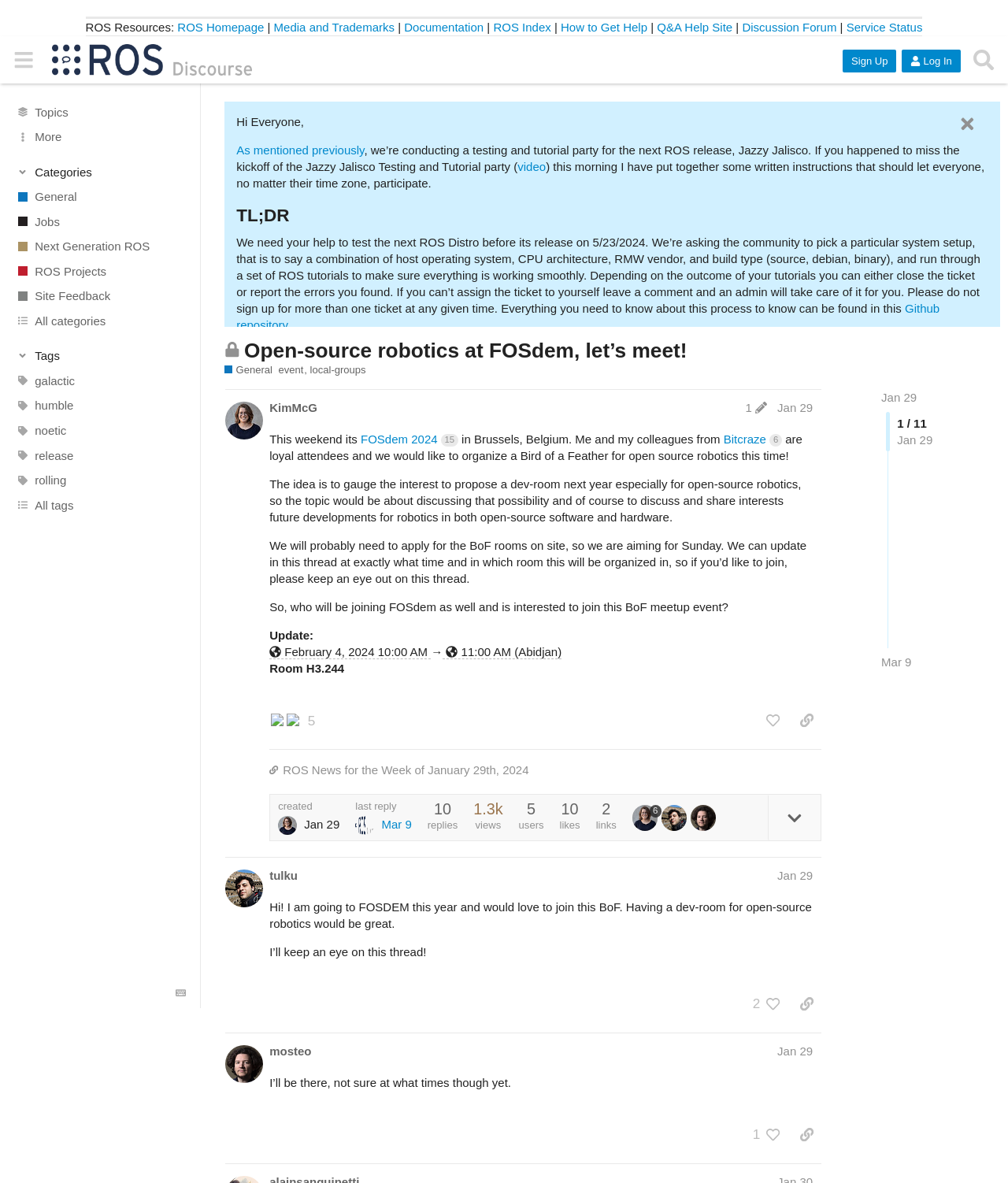Identify the bounding box coordinates of the element to click to follow this instruction: 'Search for topics'. Ensure the coordinates are four float values between 0 and 1, provided as [left, top, right, bottom].

[0.959, 0.036, 0.992, 0.065]